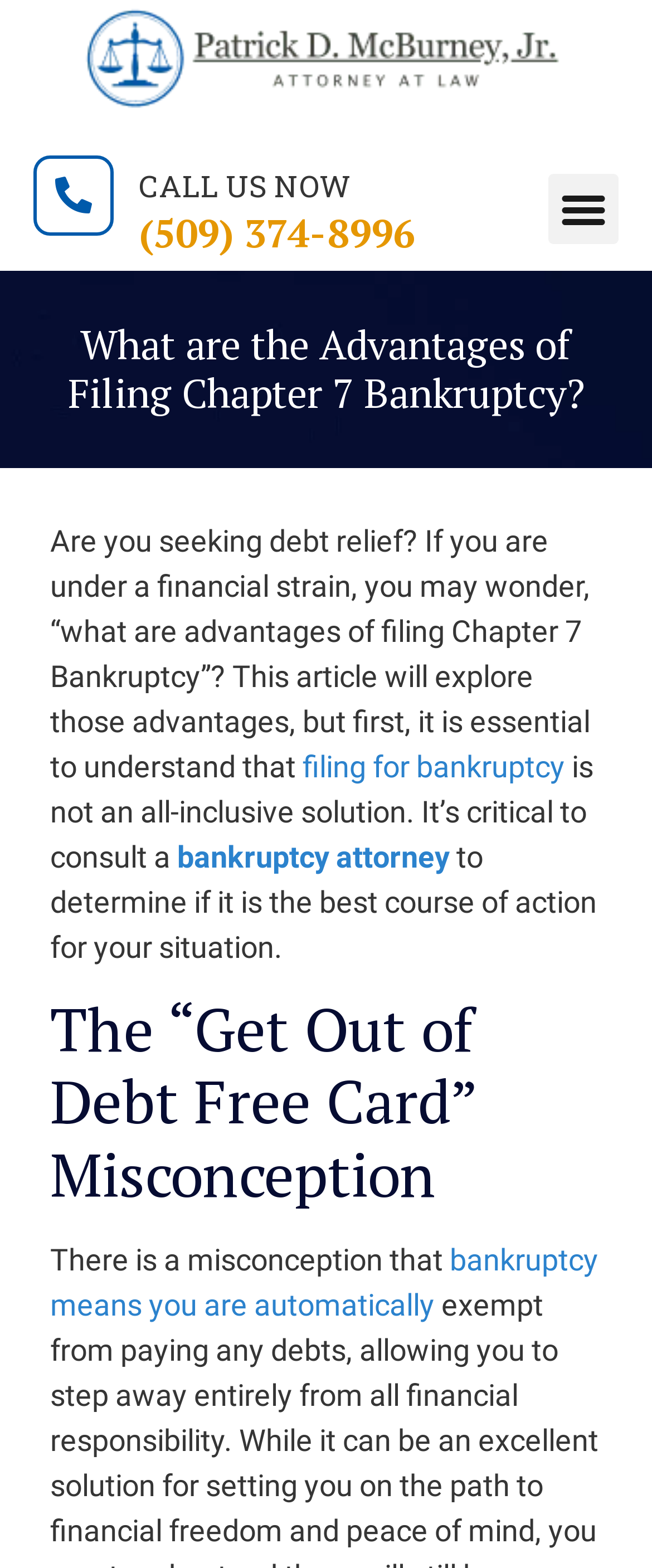Locate the headline of the webpage and generate its content.

What are the Advantages of Filing Chapter 7 Bankruptcy?